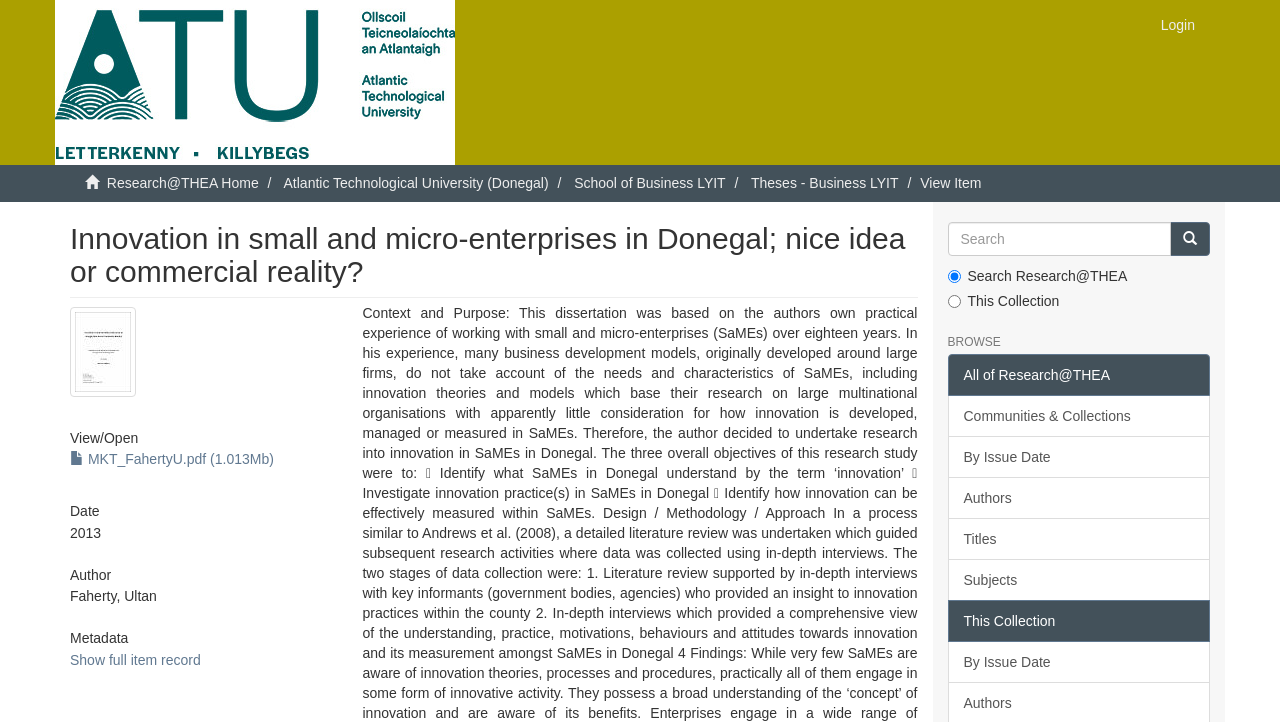Who is the author of this research?
Look at the image and answer the question using a single word or phrase.

Faherty, Ultan